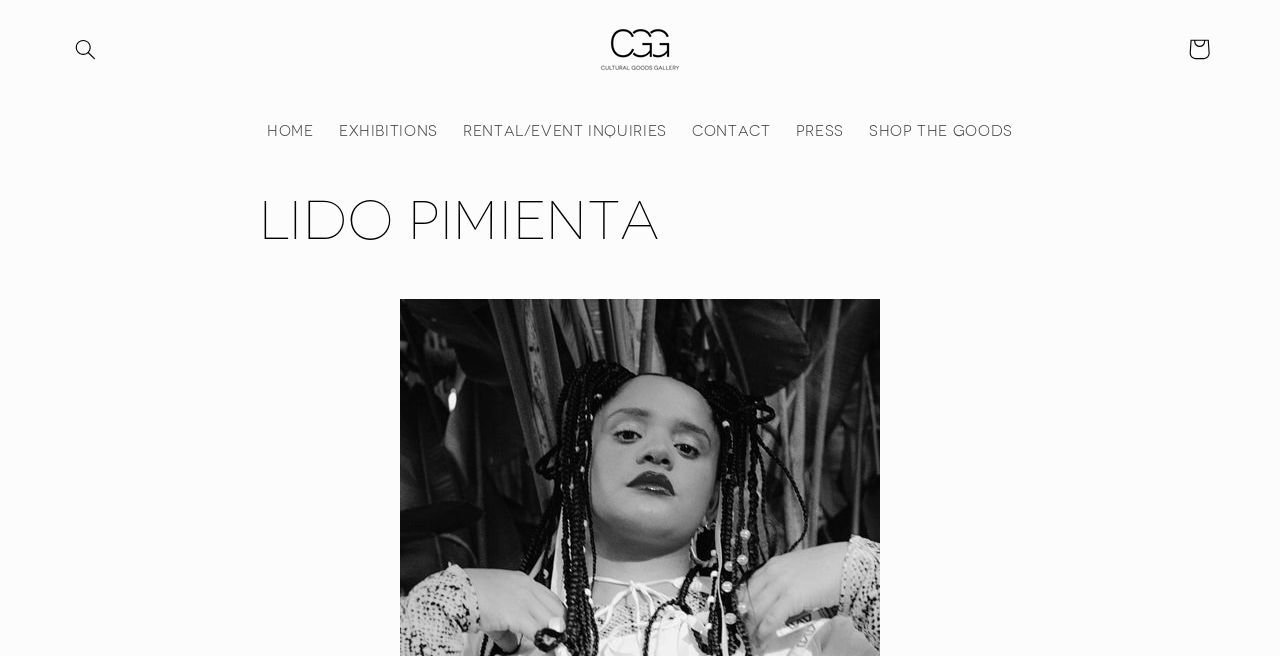Describe in detail what you see on the webpage.

The webpage is about Lido Pimienta, a multidisciplinary visual artist, art critic, curator, composer, and musical producer of Afro Indigenous (Wayuu) Ancestry from Colombia. At the top left corner, there is a search button with a dialog popup. Next to it, there is a link to the Cultural Goods Gallery (CGG) with an accompanying image of the CGG logo.

Below the search button and the CGG link, there is a navigation menu with six links: Home, Exhibitions, Rental/Event Inquiries, Contact, Press, and Shop the Goods. These links are aligned horizontally and take up most of the width of the page.

In the center of the page, there is a prominent heading that reads "Lido Pimienta". This heading is quite large and spans most of the width of the page.

At the top right corner, there is a link to the Cart.